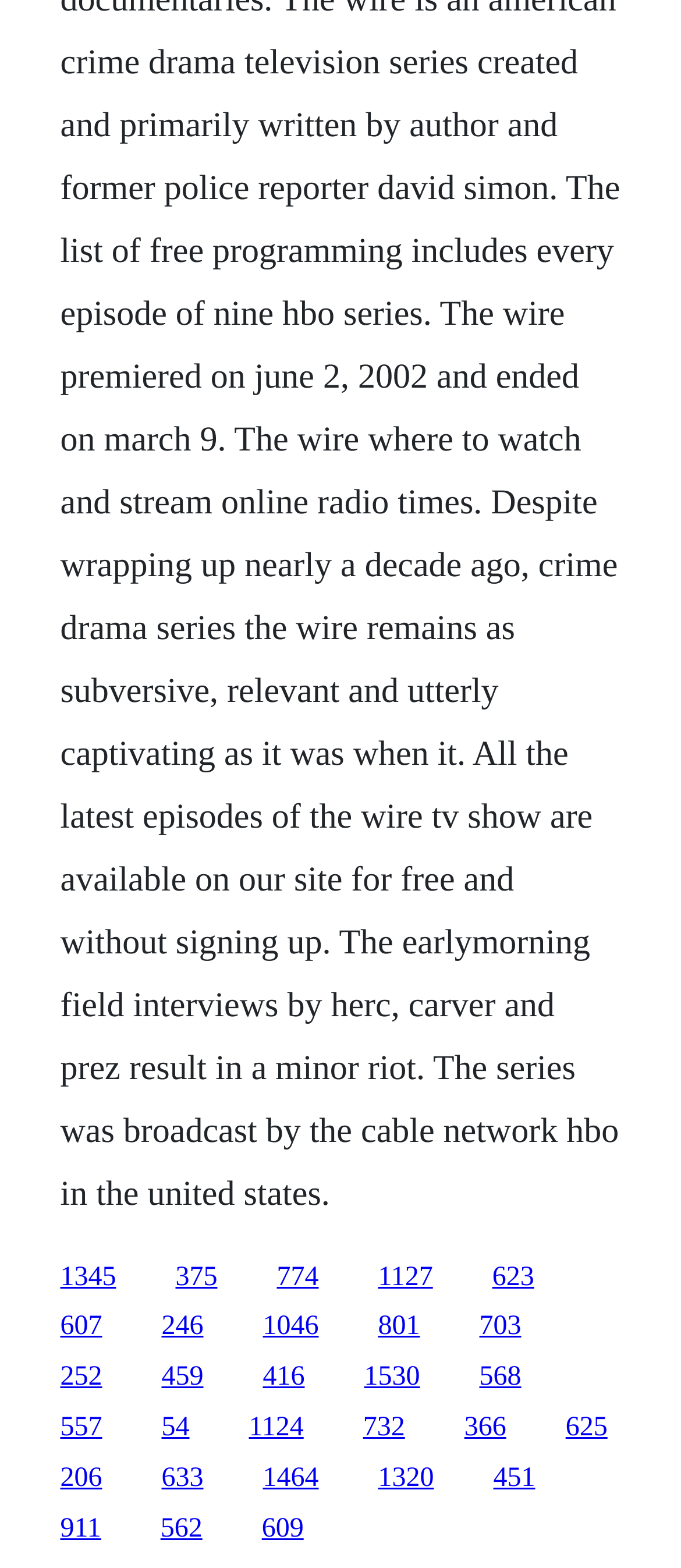Provide the bounding box coordinates of the HTML element described by the text: "562". The coordinates should be in the format [left, top, right, bottom] with values between 0 and 1.

[0.236, 0.965, 0.297, 0.984]